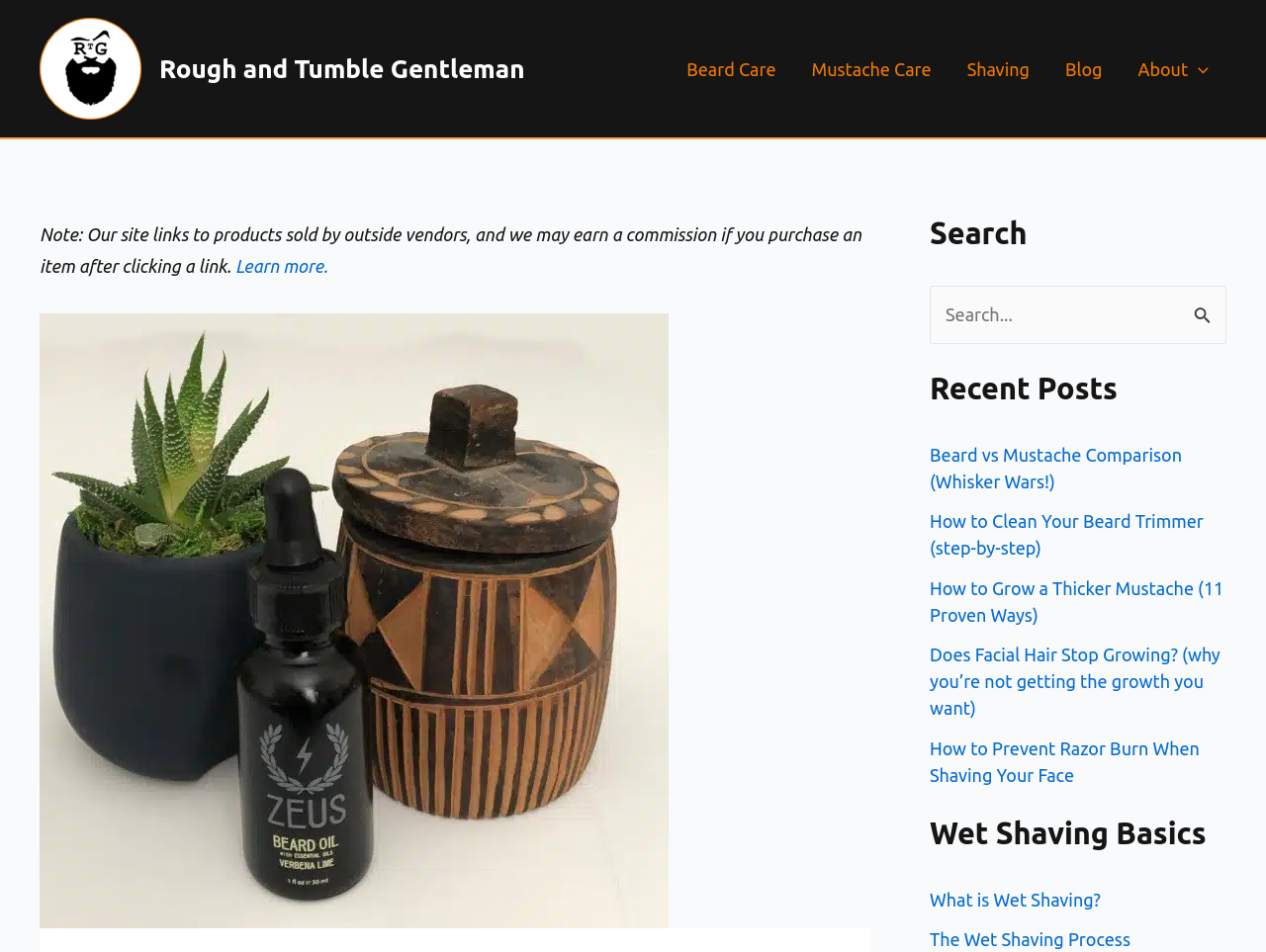Determine the bounding box coordinates of the clickable region to execute the instruction: "Contact eBluejay online marketplace". The coordinates should be four float numbers between 0 and 1, denoted as [left, top, right, bottom].

None